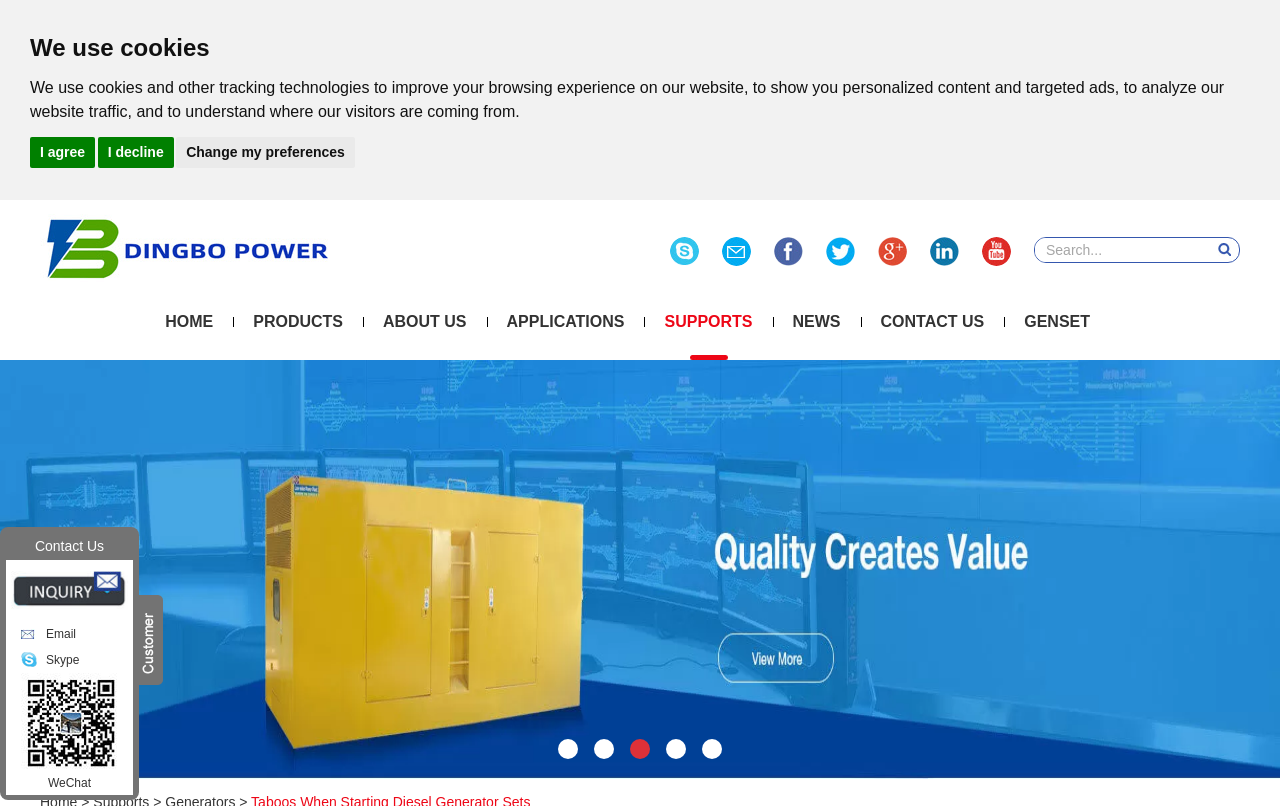Locate the bounding box coordinates of the element I should click to achieve the following instruction: "visit WINS Lab".

None